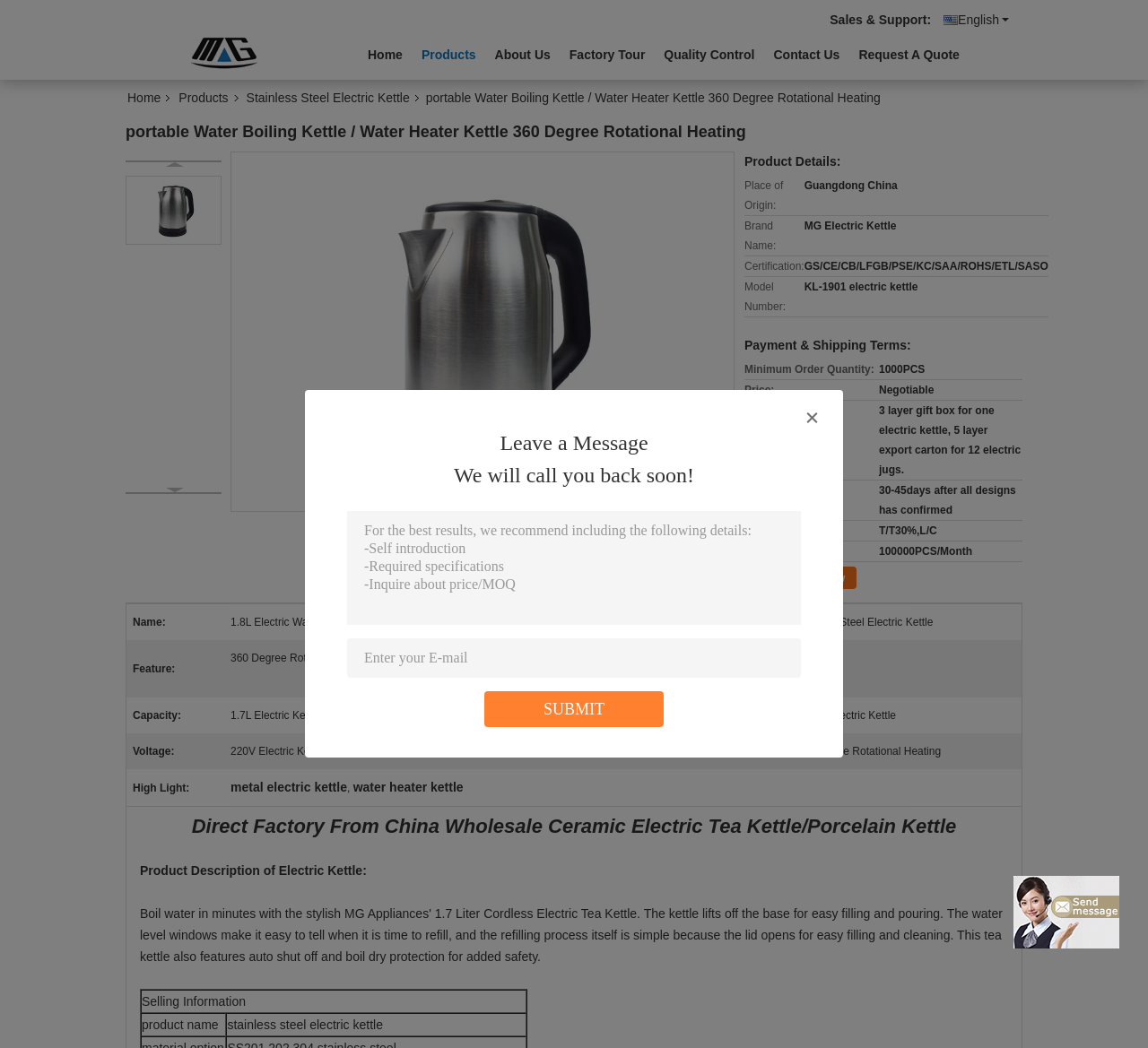Please identify the bounding box coordinates for the region that you need to click to follow this instruction: "Click the Contact Now link".

[0.648, 0.541, 0.746, 0.562]